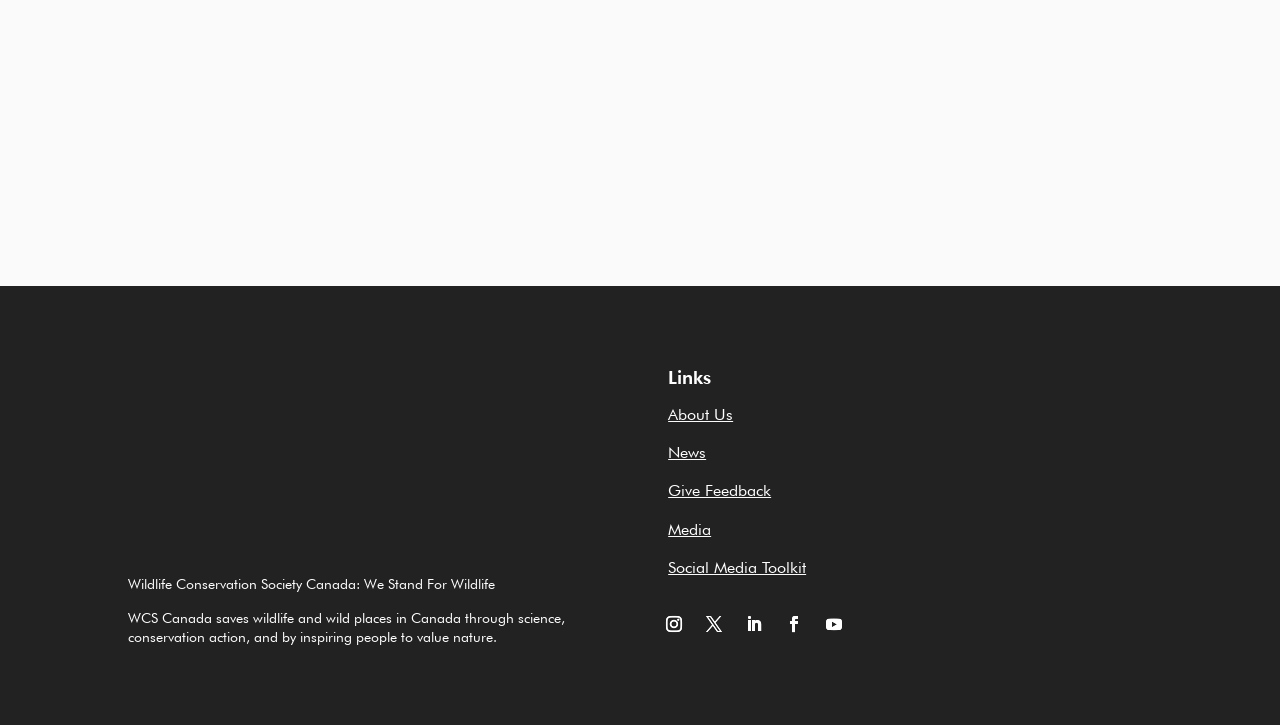What organization is behind this webpage?
Based on the image content, provide your answer in one word or a short phrase.

Wildlife Conservation Society Canada